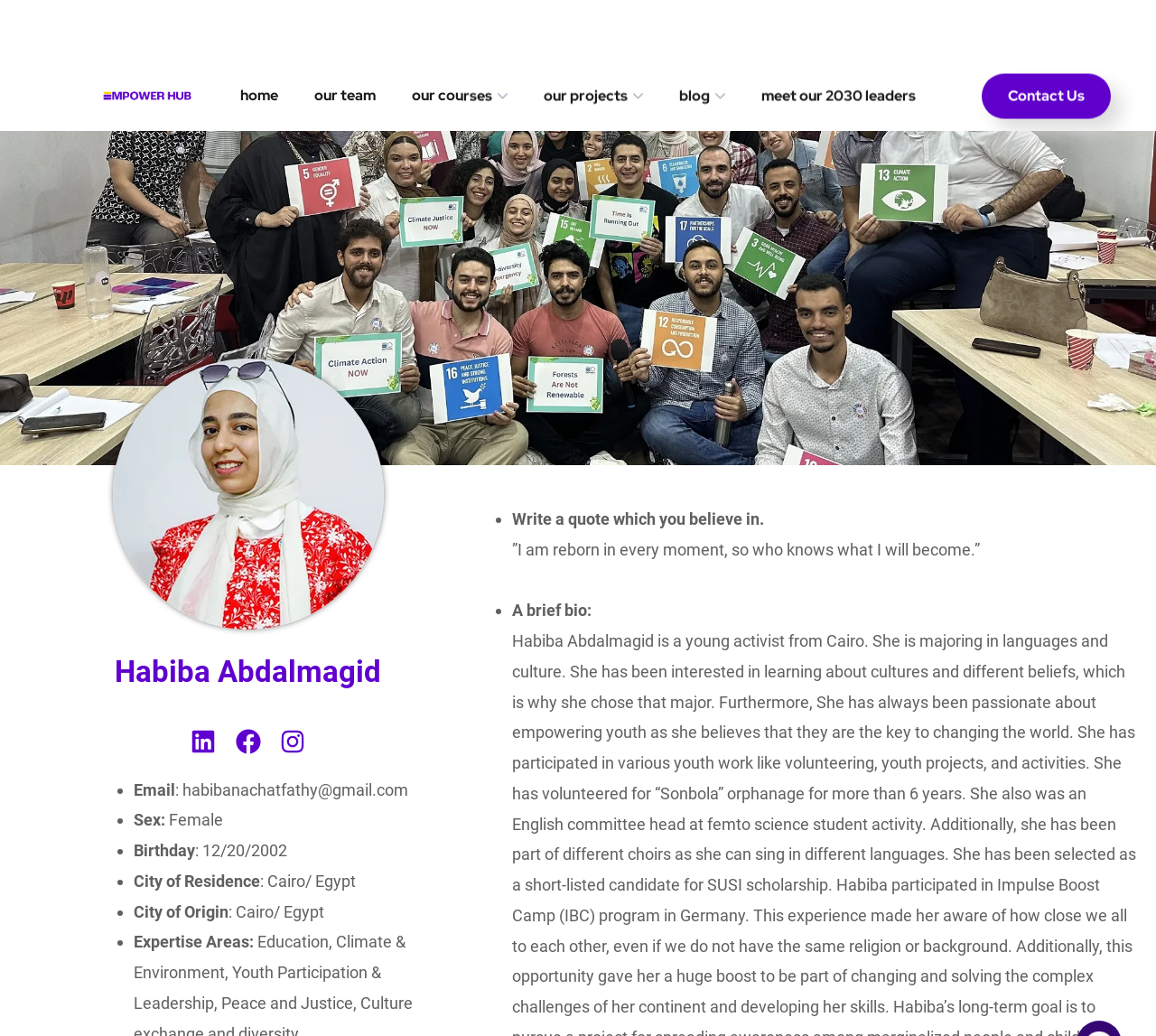Please identify the bounding box coordinates of the element that needs to be clicked to execute the following command: "view our team". Provide the bounding box using four float numbers between 0 and 1, formatted as [left, top, right, bottom].

[0.272, 0.0, 0.325, 0.068]